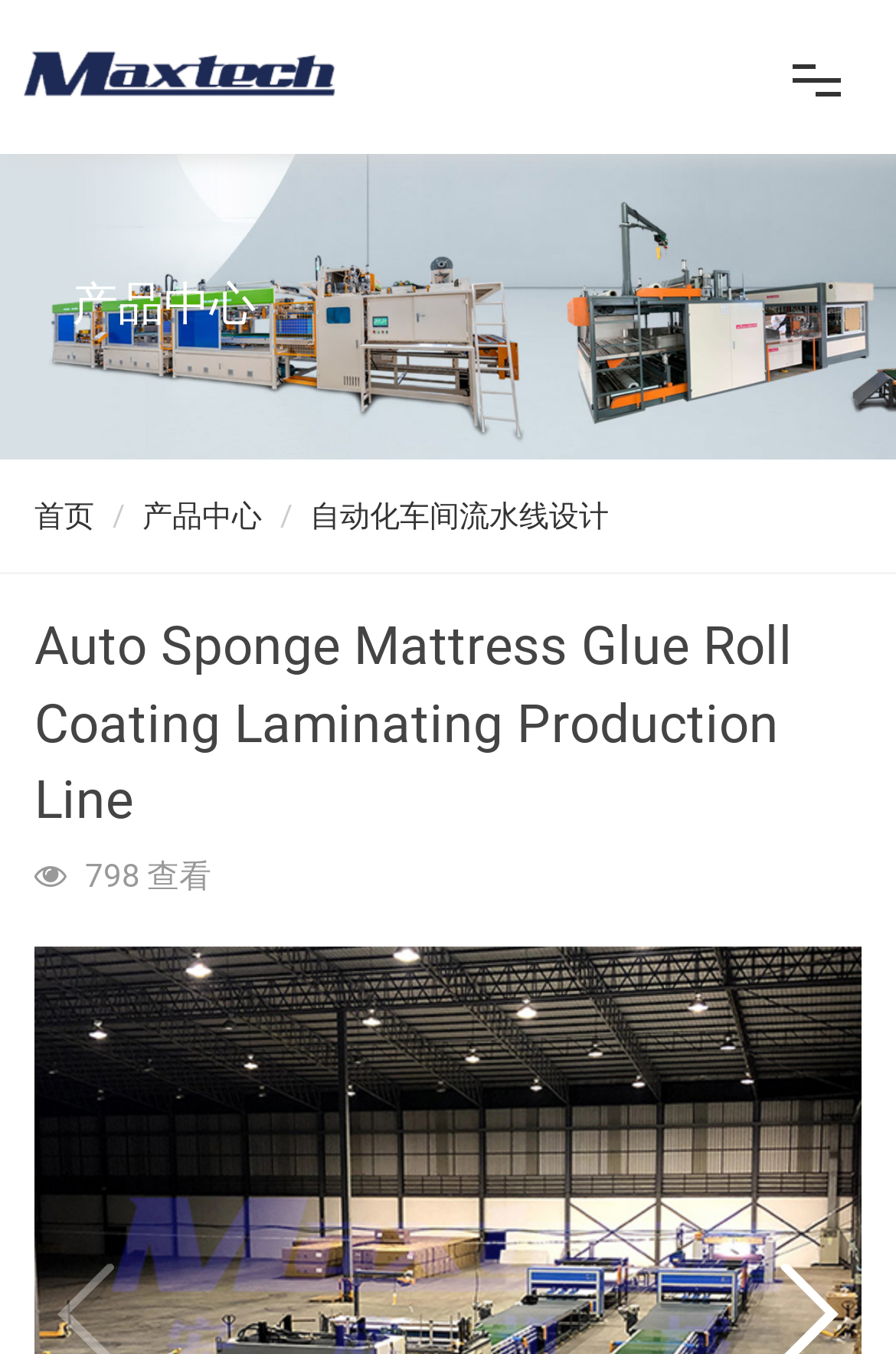What is the company name?
Utilize the image to construct a detailed and well-explained answer.

The company name is MAXTECH, which can be found in the top-left corner of the webpage as a link and an image.